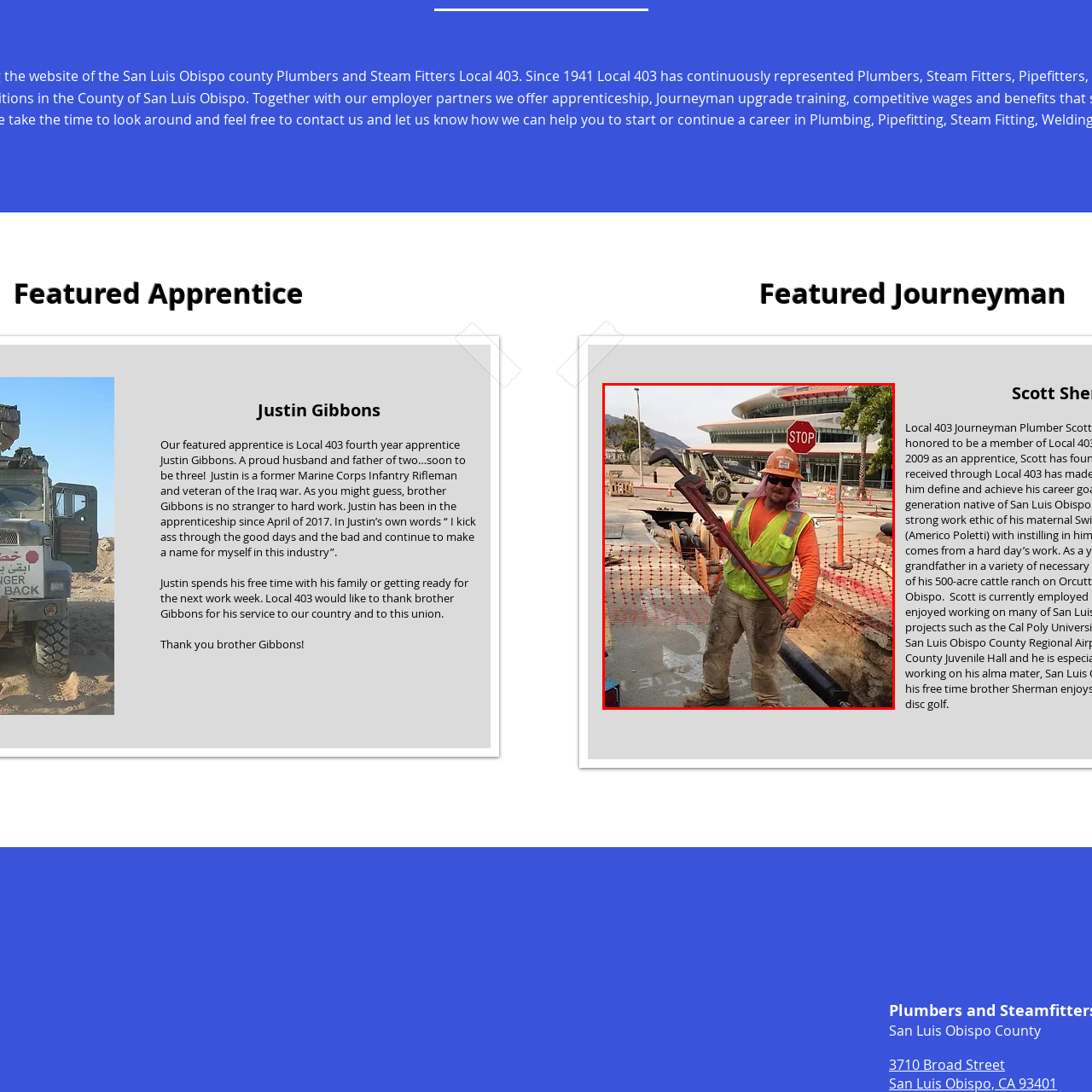Please look at the image highlighted by the red box, What is behind the worker?
 Provide your answer using a single word or phrase.

A 'STOP' sign and equipment